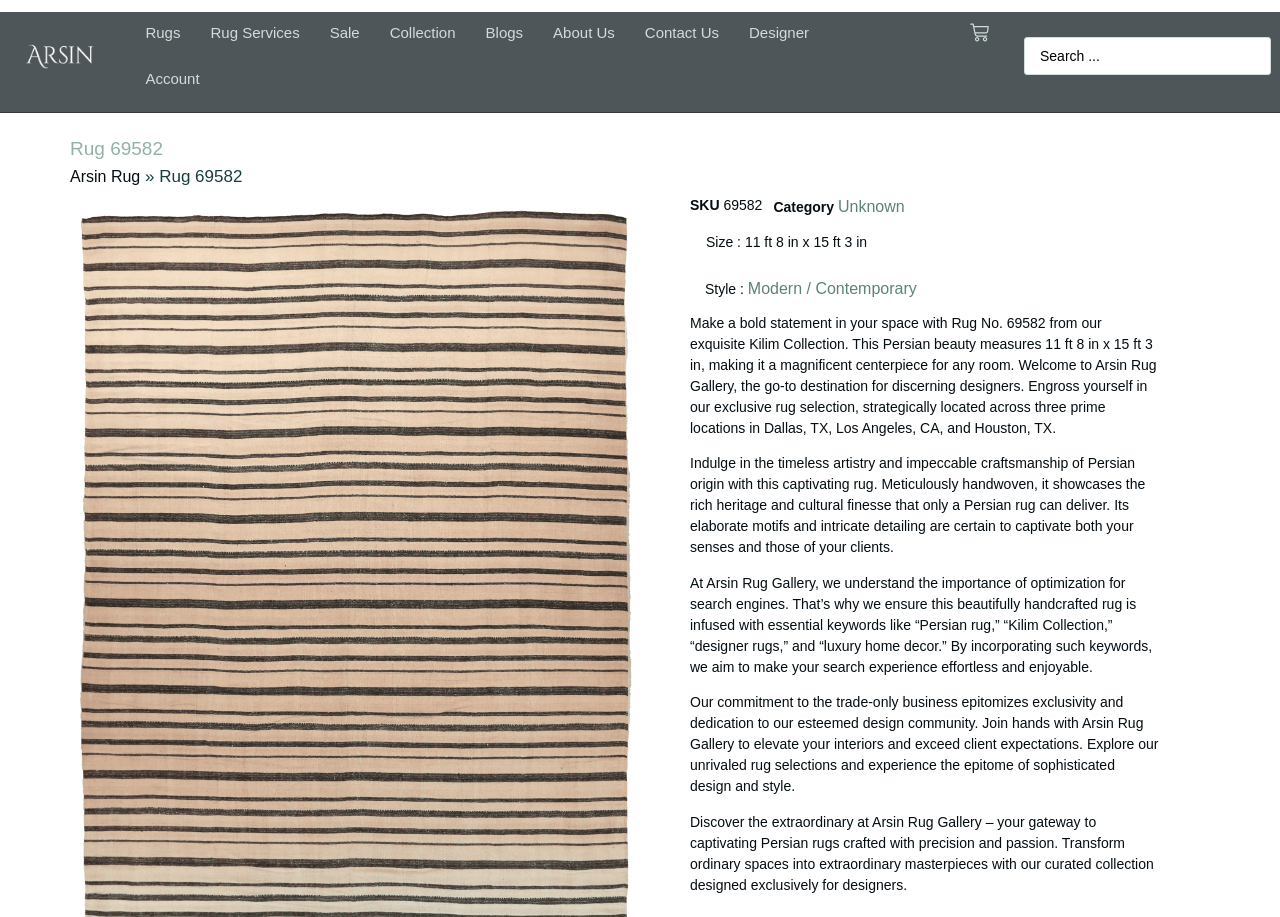Please locate the bounding box coordinates of the element that should be clicked to complete the given instruction: "Go to the 'About Us' page".

[0.42, 0.011, 0.492, 0.061]